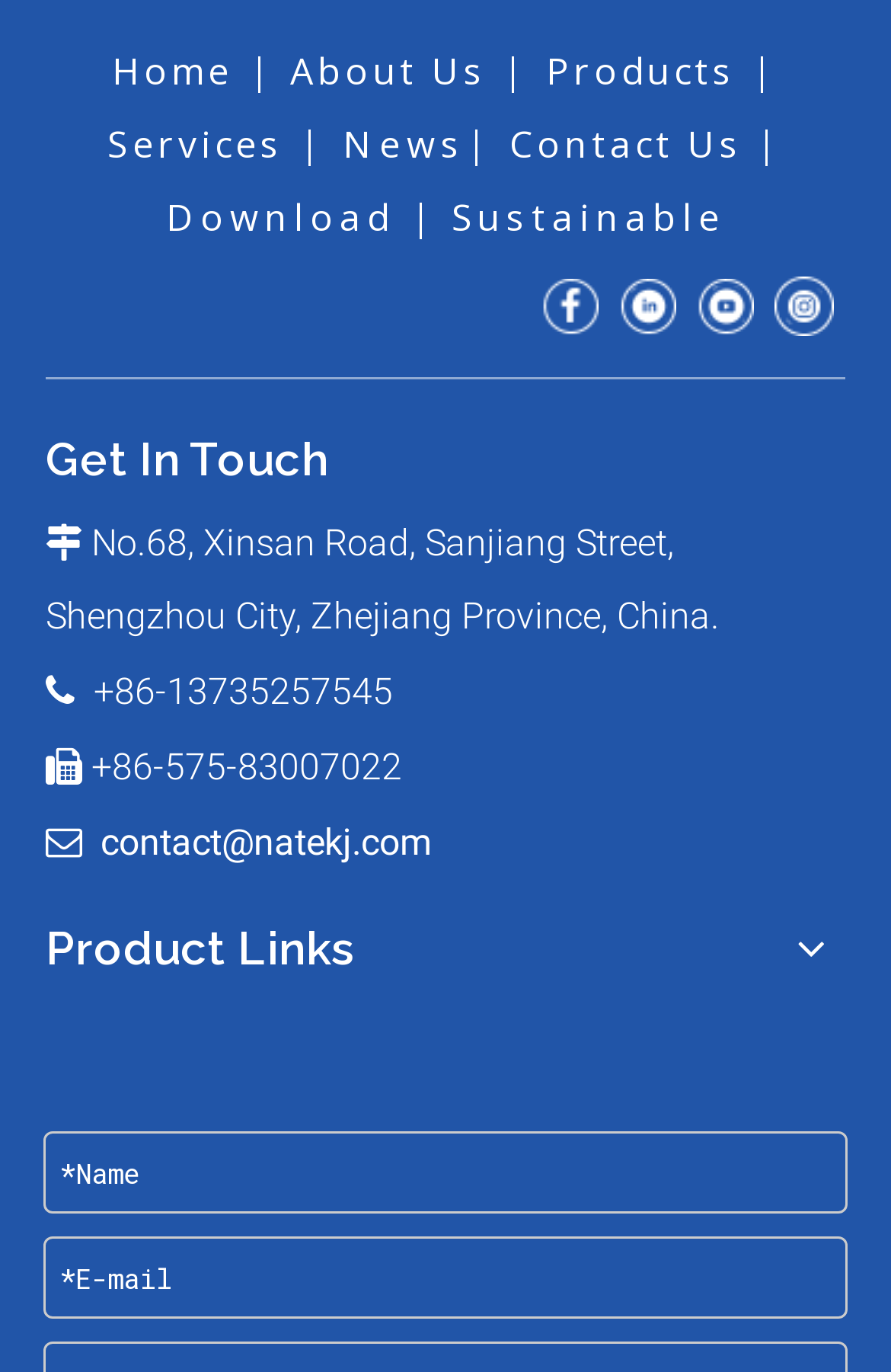Please determine the bounding box coordinates of the clickable area required to carry out the following instruction: "Click on Home". The coordinates must be four float numbers between 0 and 1, represented as [left, top, right, bottom].

[0.126, 0.033, 0.262, 0.07]